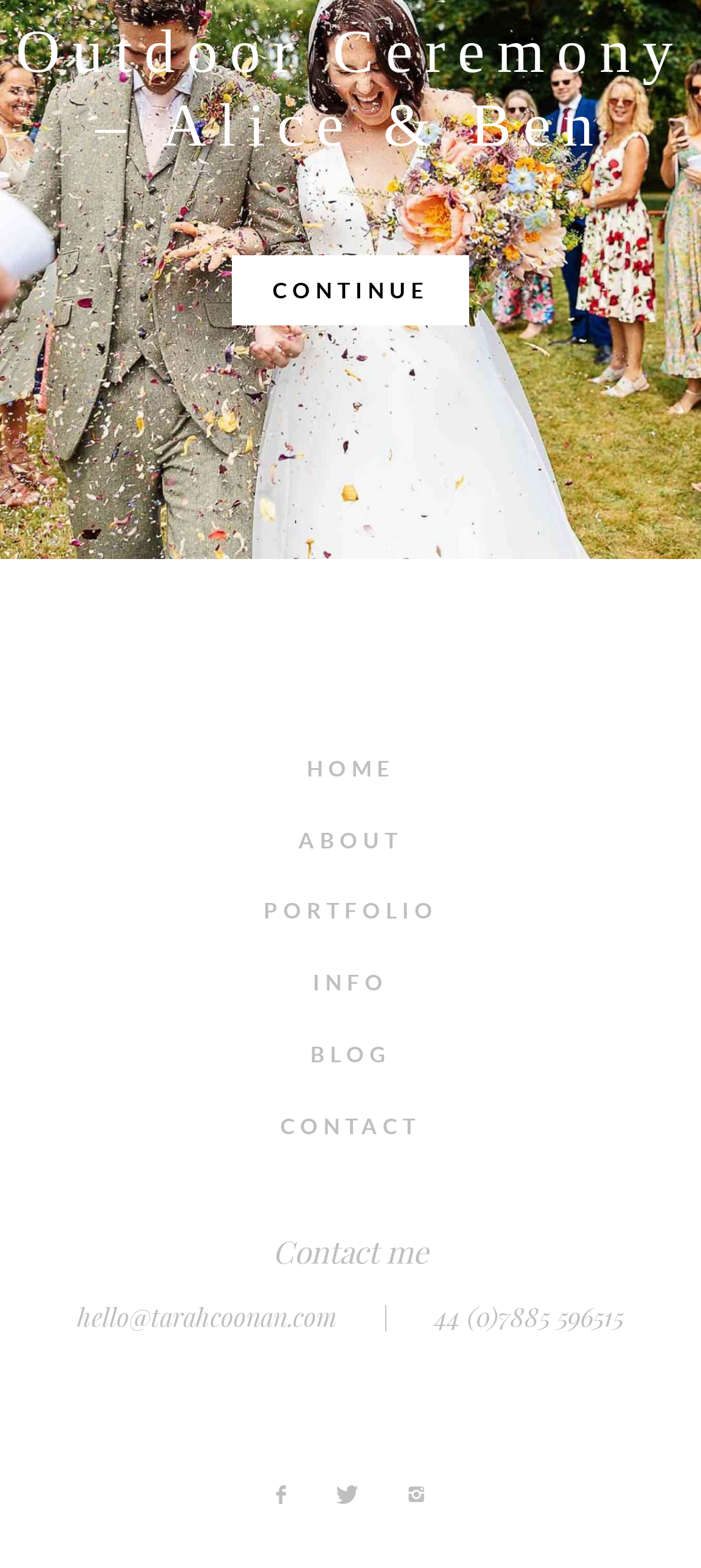What is the text above the contact information?
Based on the screenshot, respond with a single word or phrase.

Contact me